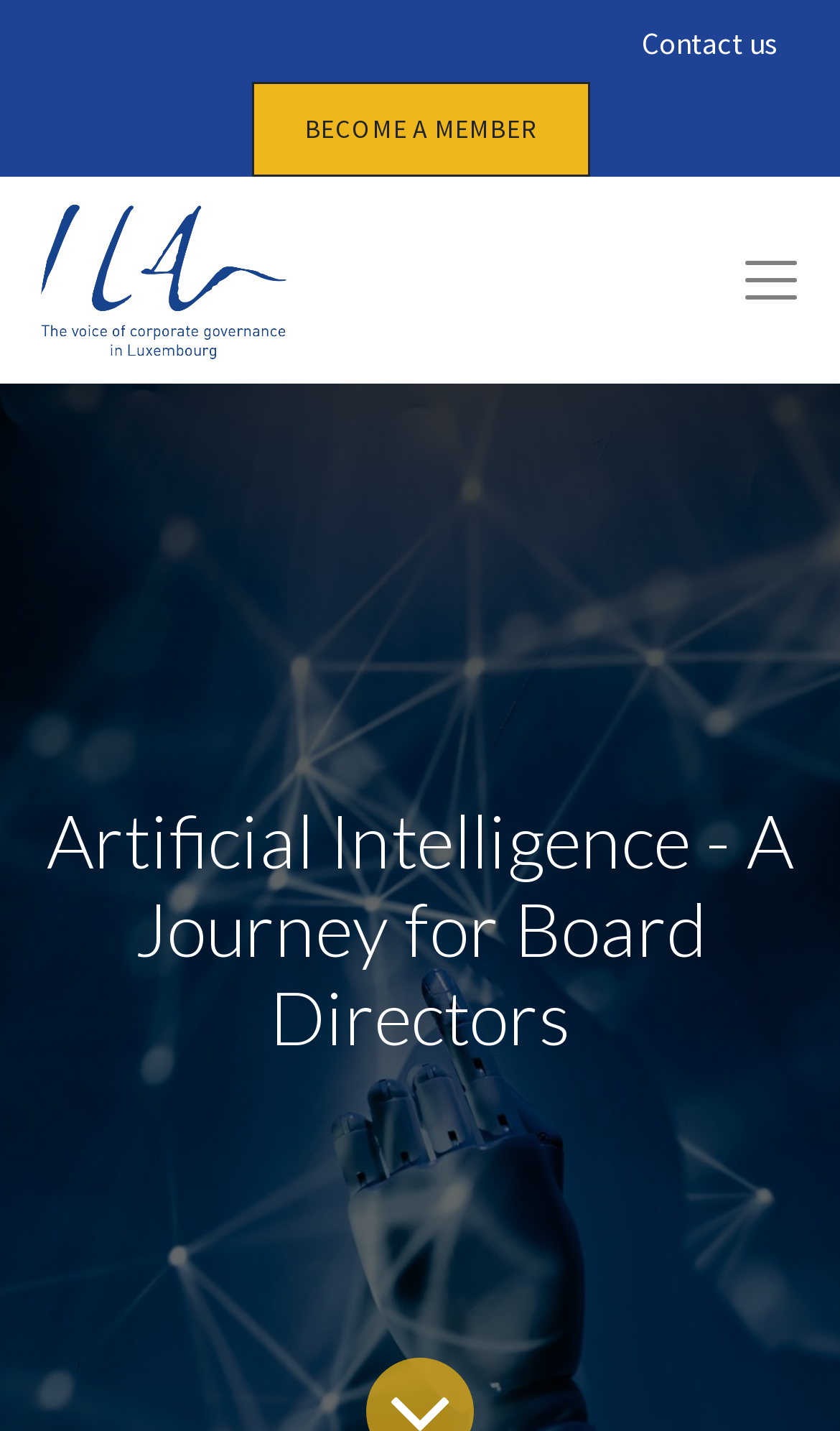Explain the contents of the webpage comprehensively.

The webpage is about "Artificial Intelligence - A Journey for Board Directors" and appears to be related to the Institut Luxembourgeois des Administrateurs (ILA). 

At the top of the page, there is a region that spans the entire width. Within this region, there are two links: "Contact us" located at the top right corner, and "BECOME A MEMBER" positioned at the top center. 

To the left of these links, there is the logo of ILA, which is an image with an alternative text "Logo of ILA - Institut Luxembourgeois des Administrateurs". This logo is also a link. 

Below the logo, there is a button with no text. 

The main content of the page is a heading that reads "Artificial Intelligence - A Journey for Board Directors", which is positioned at the center of the page, spanning almost the entire width. The authors of this content, Emilia Tantar and Monique Bachner, are not explicitly mentioned on the page, but their names are provided in the meta description.